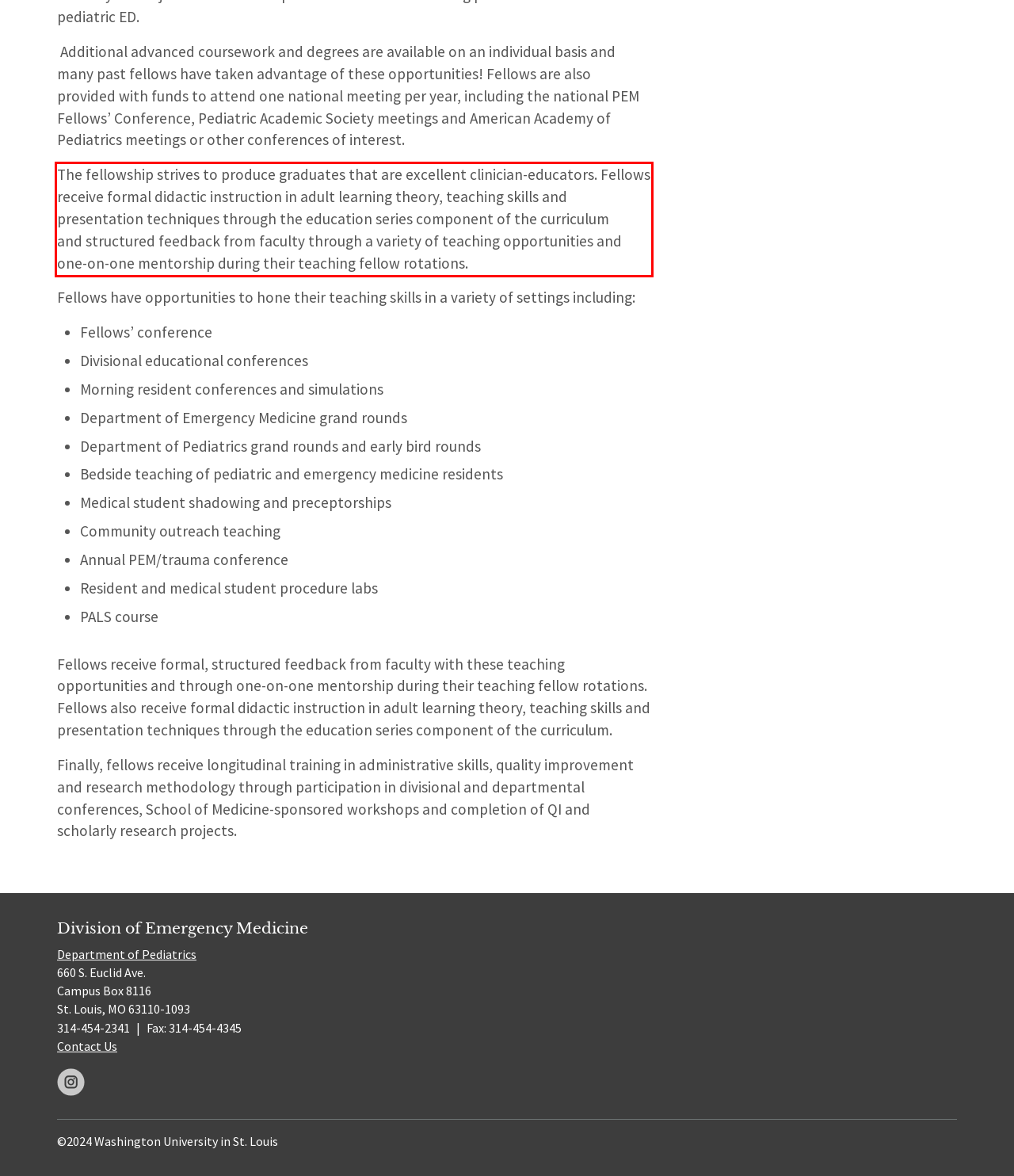Please extract the text content within the red bounding box on the webpage screenshot using OCR.

The fellowship strives to produce graduates that are excellent clinician-educators. Fellows receive formal didactic instruction in adult learning theory, teaching skills and presentation techniques through the education series component of the curriculum and structured feedback from faculty through a variety of teaching opportunities and one-on-one mentorship during their teaching fellow rotations.